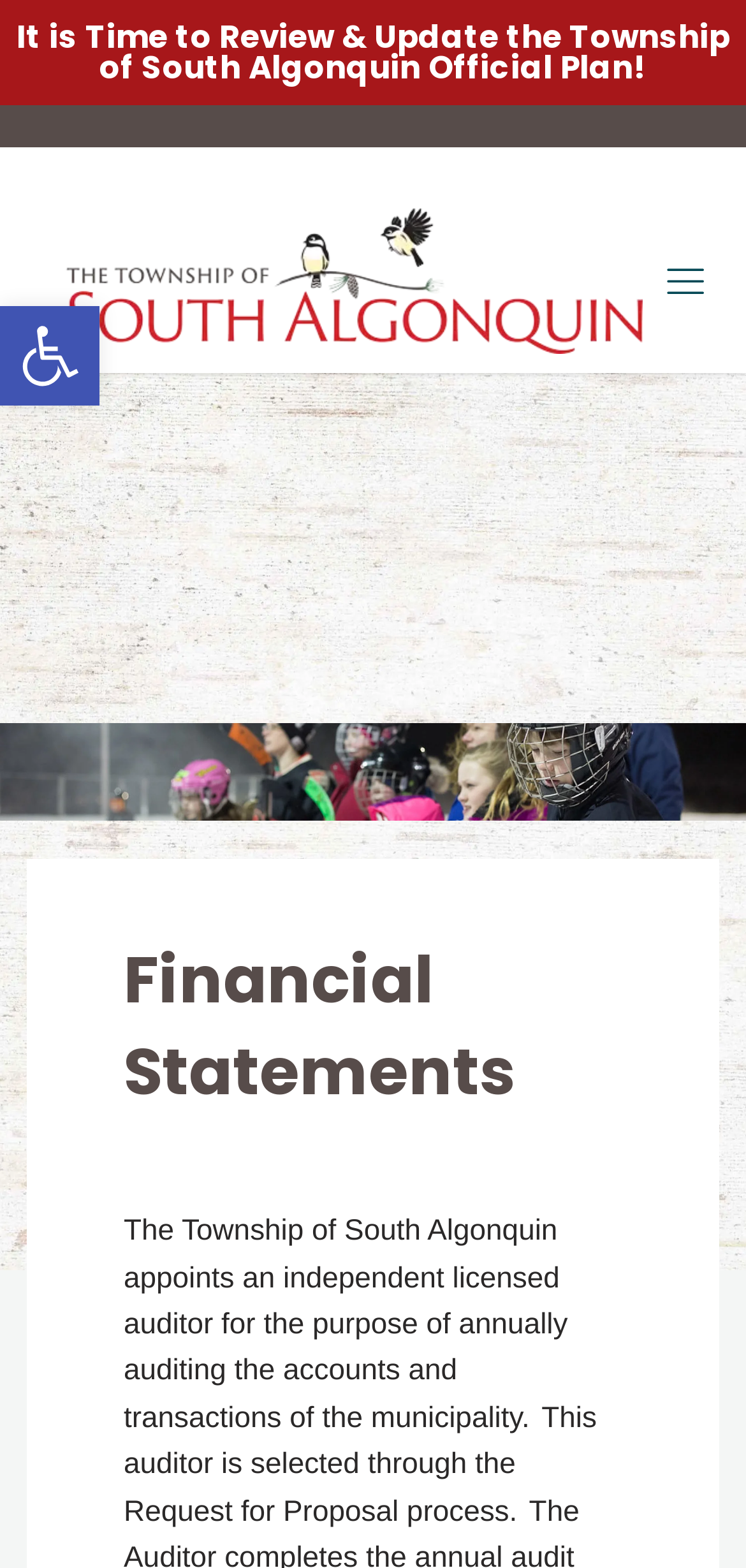What is the purpose of the auditor?
Using the screenshot, give a one-word or short phrase answer.

To audit accounts and transactions